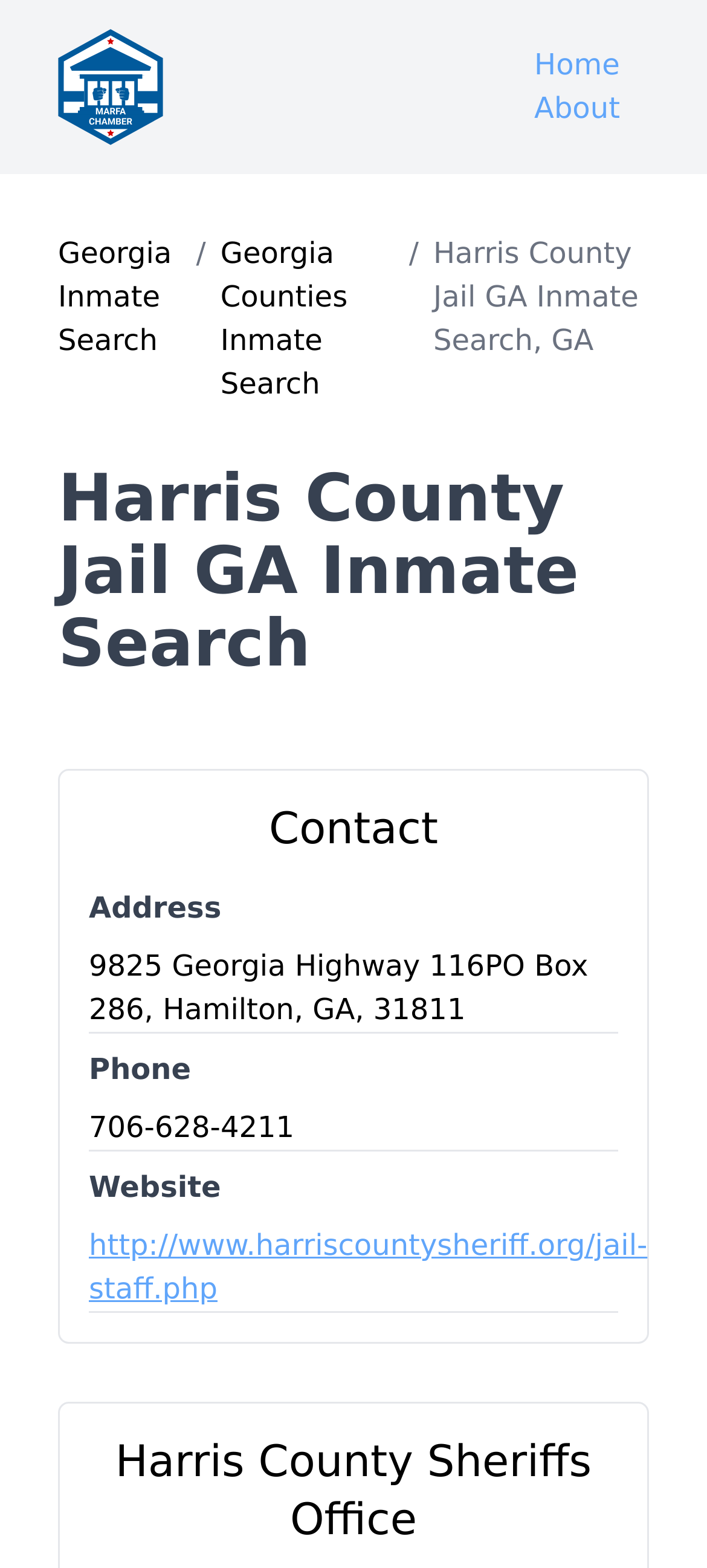Provide an in-depth description of the elements and layout of the webpage.

The webpage is about Harris County Jail GA inmate search in Georgia. At the top left corner, there is a logo image with a corresponding link. On the top right corner, there are three links: "Home", "About", and a gap in between. Below the logo, there is a link to "Georgia Inmate Search" followed by a slash and then a link to "Georgia Counties Inmate Search". 

On the center of the page, there is a heading "Harris County Jail GA Inmate Search" spanning almost the entire width. Below this heading, there is a section with a heading "Contact" on the left side. Under the "Contact" heading, there are details about the address, phone number, and website of the Harris County Jail. The address is "9825 Georgia Highway 116, PO Box 286, Hamilton, GA, 31811", the phone number is "706-628-4211", and the website is linked to "http://www.harriscountysheriff.org/jail-staff.php". 

On the bottom left corner, there is a heading "Harris County Sheriffs Office". The page also has a small, almost invisible element at the top left corner, but it does not contain any significant information.